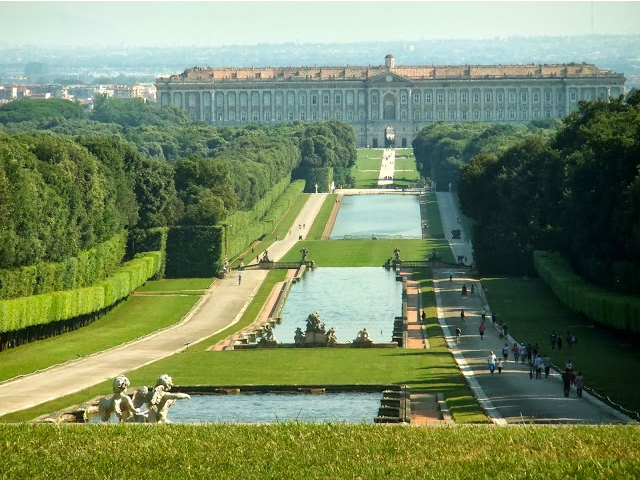Provide an extensive narrative of what is shown in the image.

The image showcases the stunning Palace of Caserta, located in Italy, renowned for its magnificent Baroque architecture. Stretching majestically in the background, the palace is bordered by meticulously landscaped gardens, featuring lush greenery and symmetrical tree lines. In the foreground, elegant fountains flow gracefully, framed by vibrant flower beds and classic stone sculptures, highlighting the intricate design that rivals other famous palatial gardens, such as those in Peterhof, Russia. Visitors can be seen strolling along the pathways, taking in the breathtaking scenery, making it an ideal stop on routes towards the Amalfi Coast. The setting not only captures the grandeur of the palace itself but also emphasizes the harmonious relationship between architecture and nature that defines this historical site.